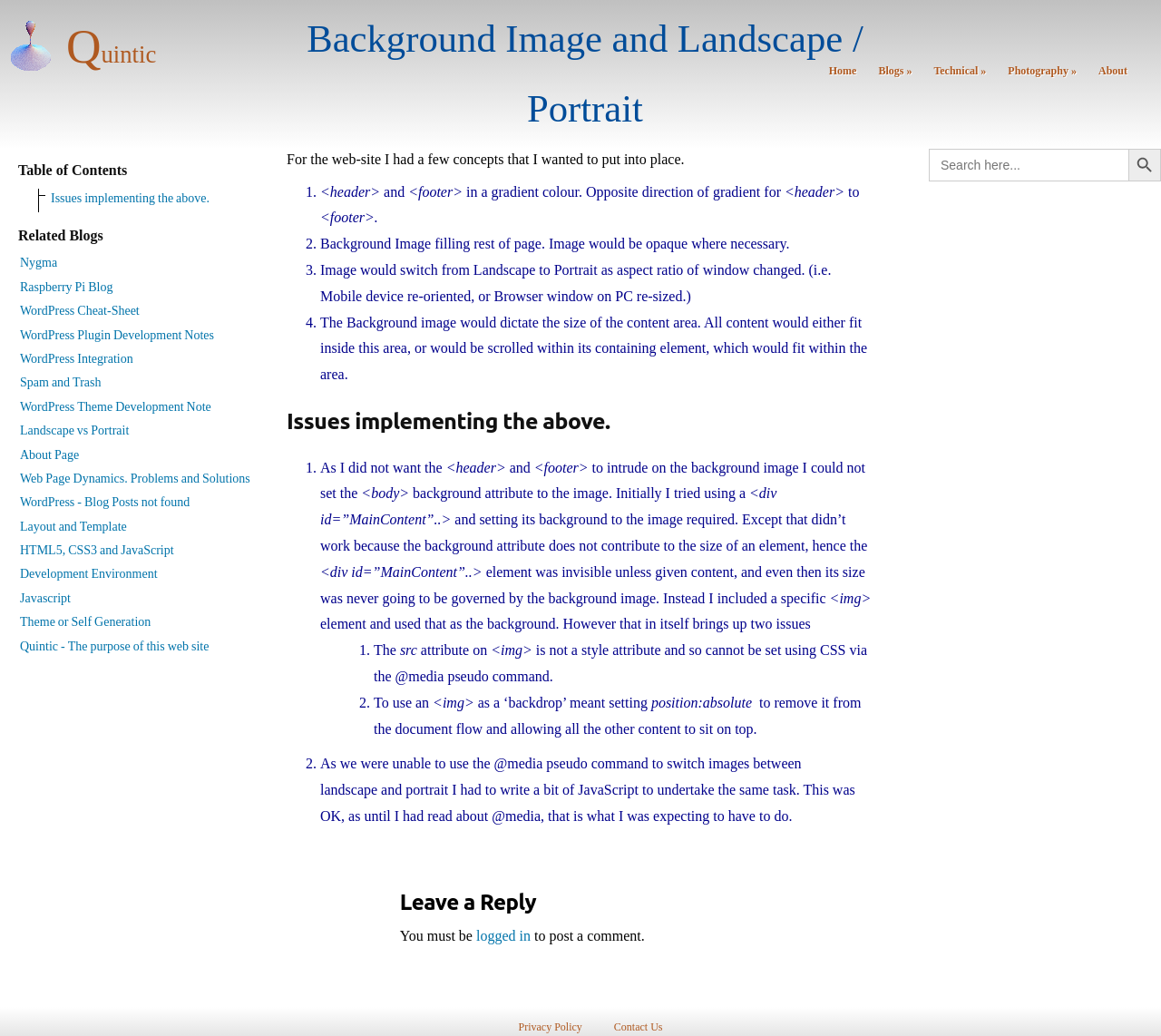Locate the bounding box coordinates of the area you need to click to fulfill this instruction: 'Click on Home'. The coordinates must be in the form of four float numbers ranging from 0 to 1: [left, top, right, bottom].

[0.714, 0.06, 0.738, 0.078]